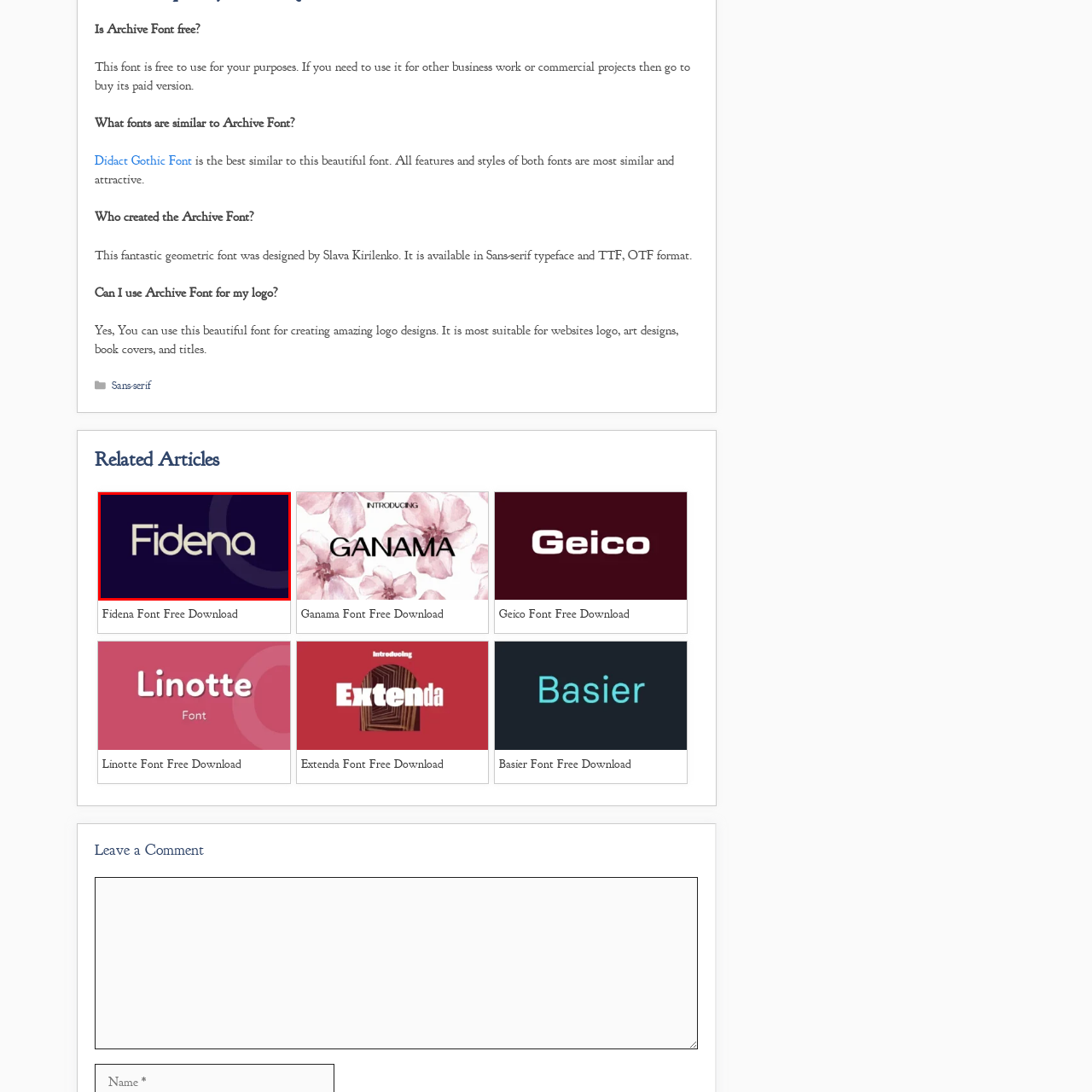What is the Fidena font suitable for?
Carefully examine the image within the red bounding box and provide a detailed answer to the question.

According to the caption, the Fidena font is part of a category of typefaces available for free download, and it is often highlighted for its versatility and suitability for various design projects, including logos, headings, and more.